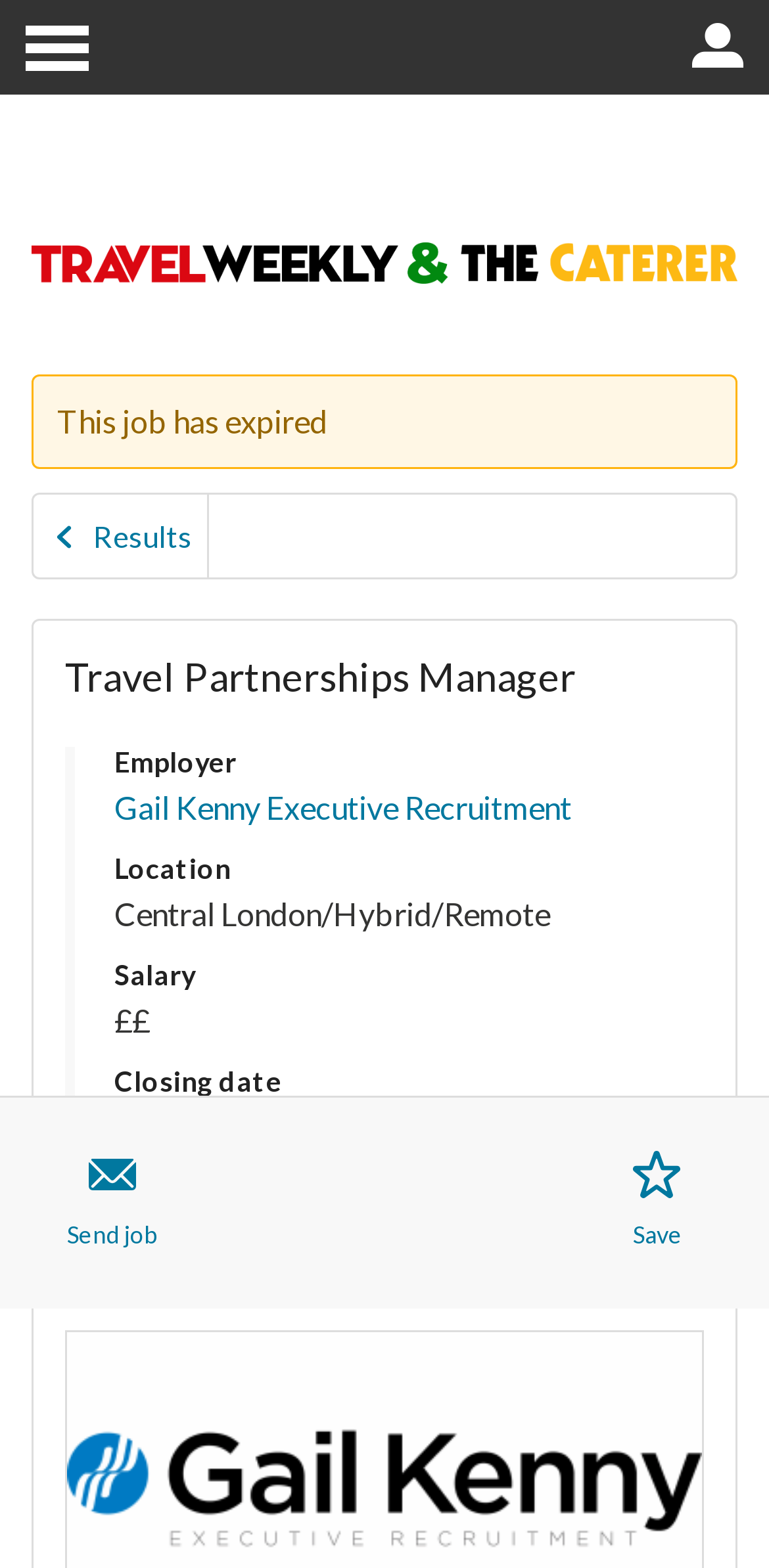Given the element description, predict the bounding box coordinates in the format (top-left x, top-left y, bottom-right x, bottom-right y). Make sure all values are between 0 and 1. Here is the element description: View more

[0.084, 0.748, 0.348, 0.809]